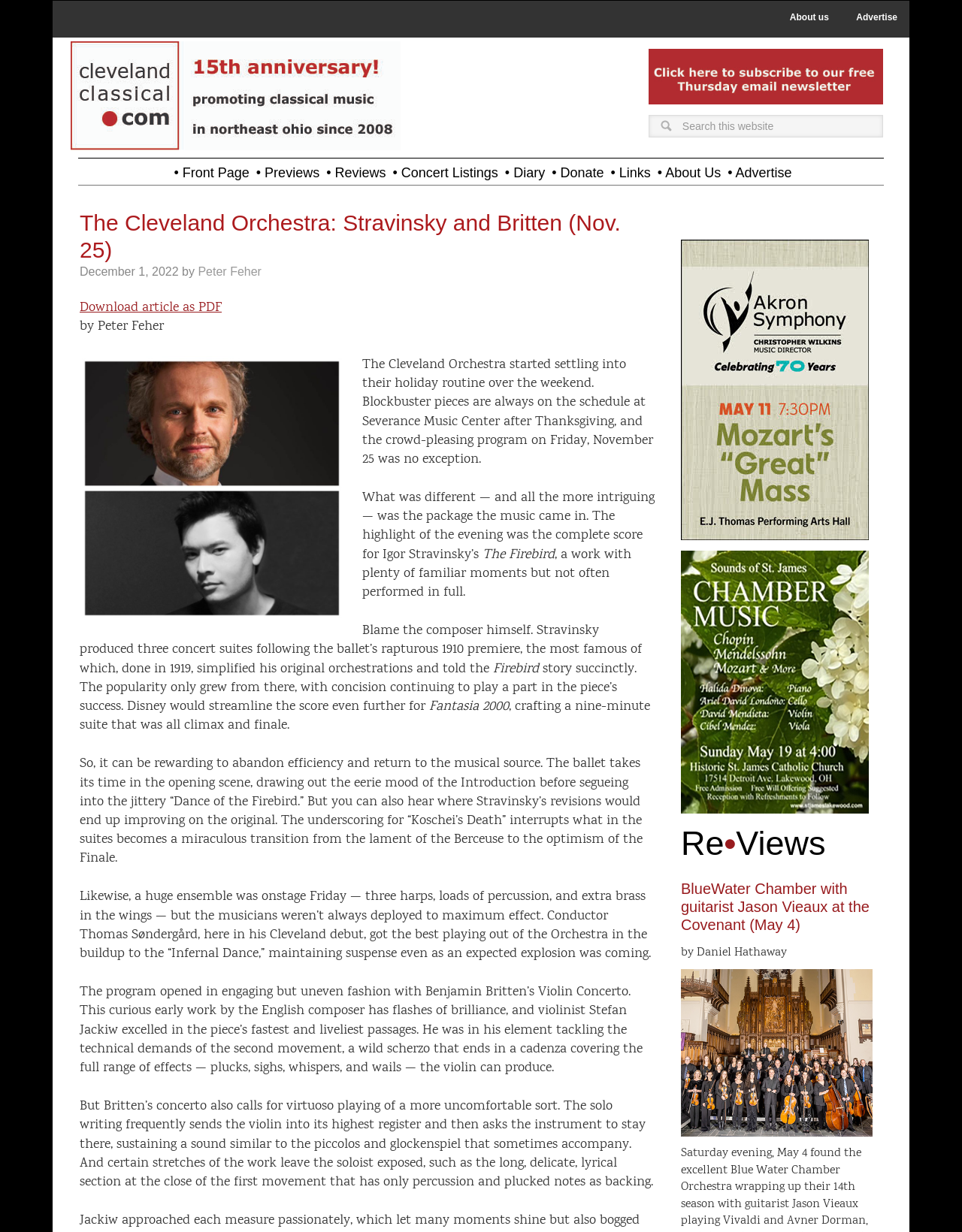Show the bounding box coordinates for the HTML element as described: "Contact us now".

None